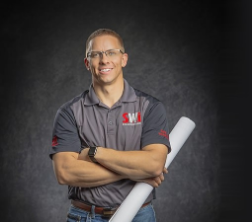What is the tone of the individual's face?
Please interpret the details in the image and answer the question thoroughly.

The individual's smiling face suggests that he is approachable, friendly, and ready to assist clients with their fencing and gate operator needs in Wyoming, reflecting the promise of dedicated customer service and expert consultation that SWi Fence offers.